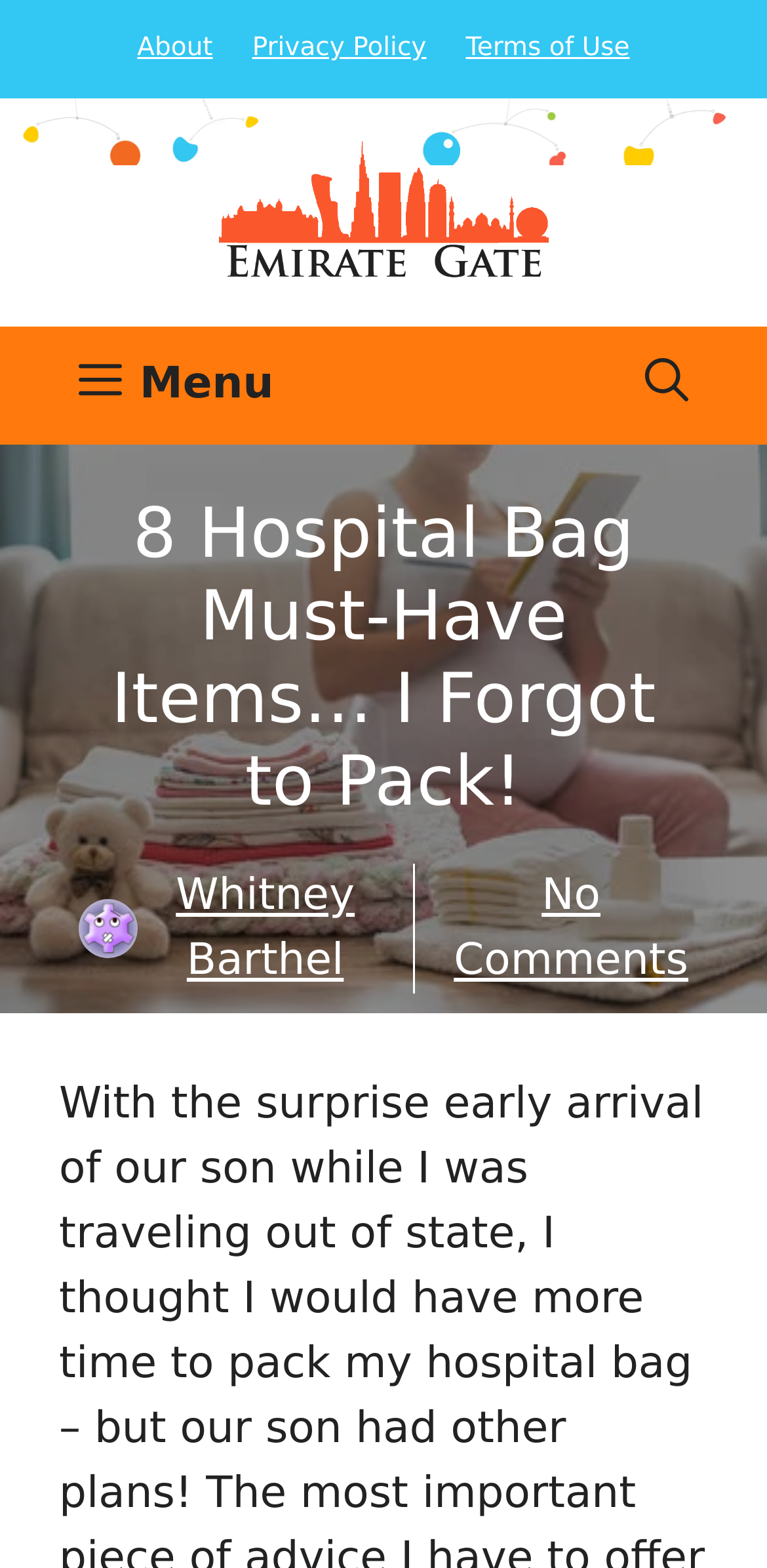Based on the description "Privacy Policy", find the bounding box of the specified UI element.

[0.329, 0.021, 0.556, 0.04]